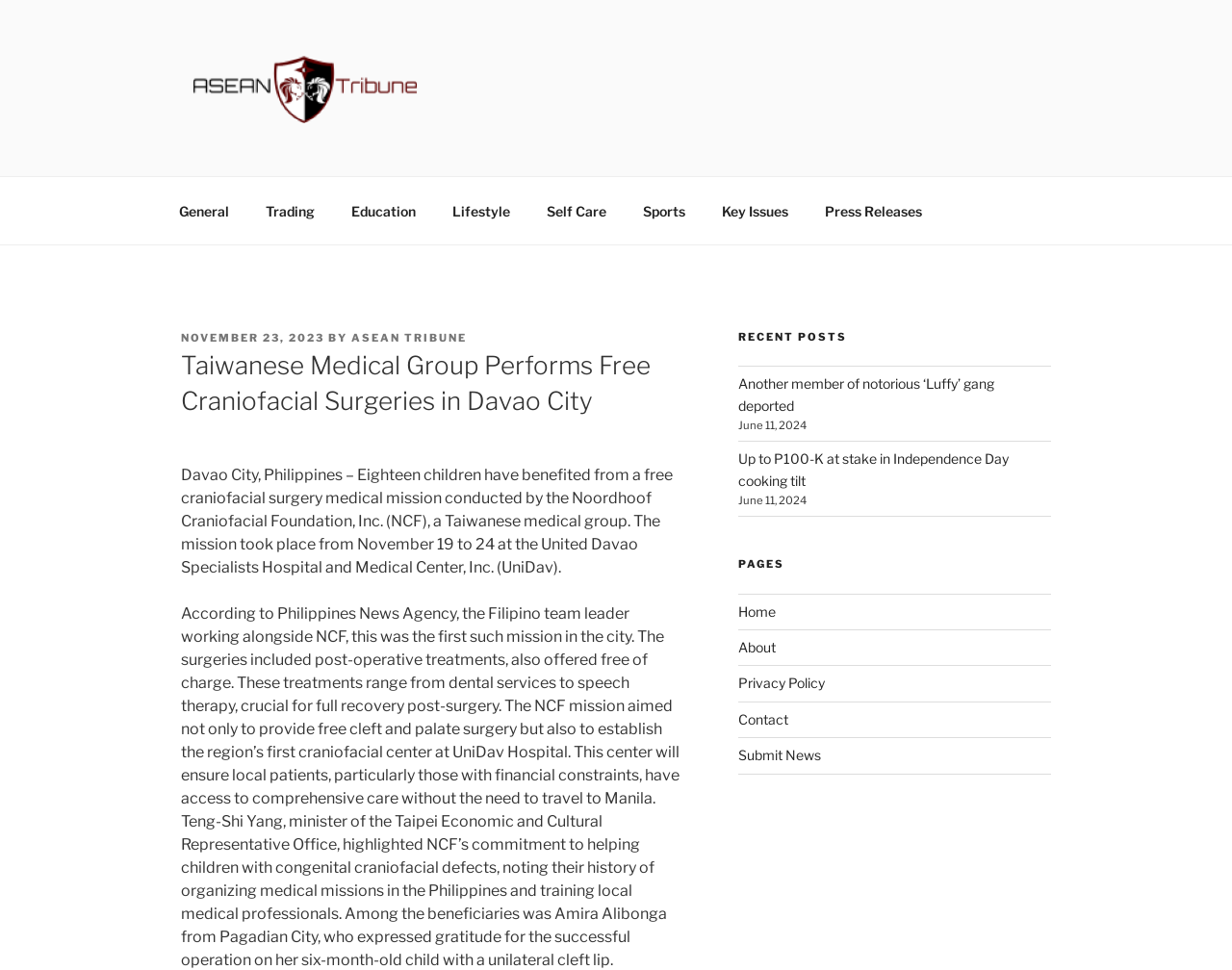Give a one-word or short-phrase answer to the following question: 
What is the name of the Taiwanese medical group that conducted the medical mission?

Noordhoof Craniofacial Foundation, Inc. (NCF)